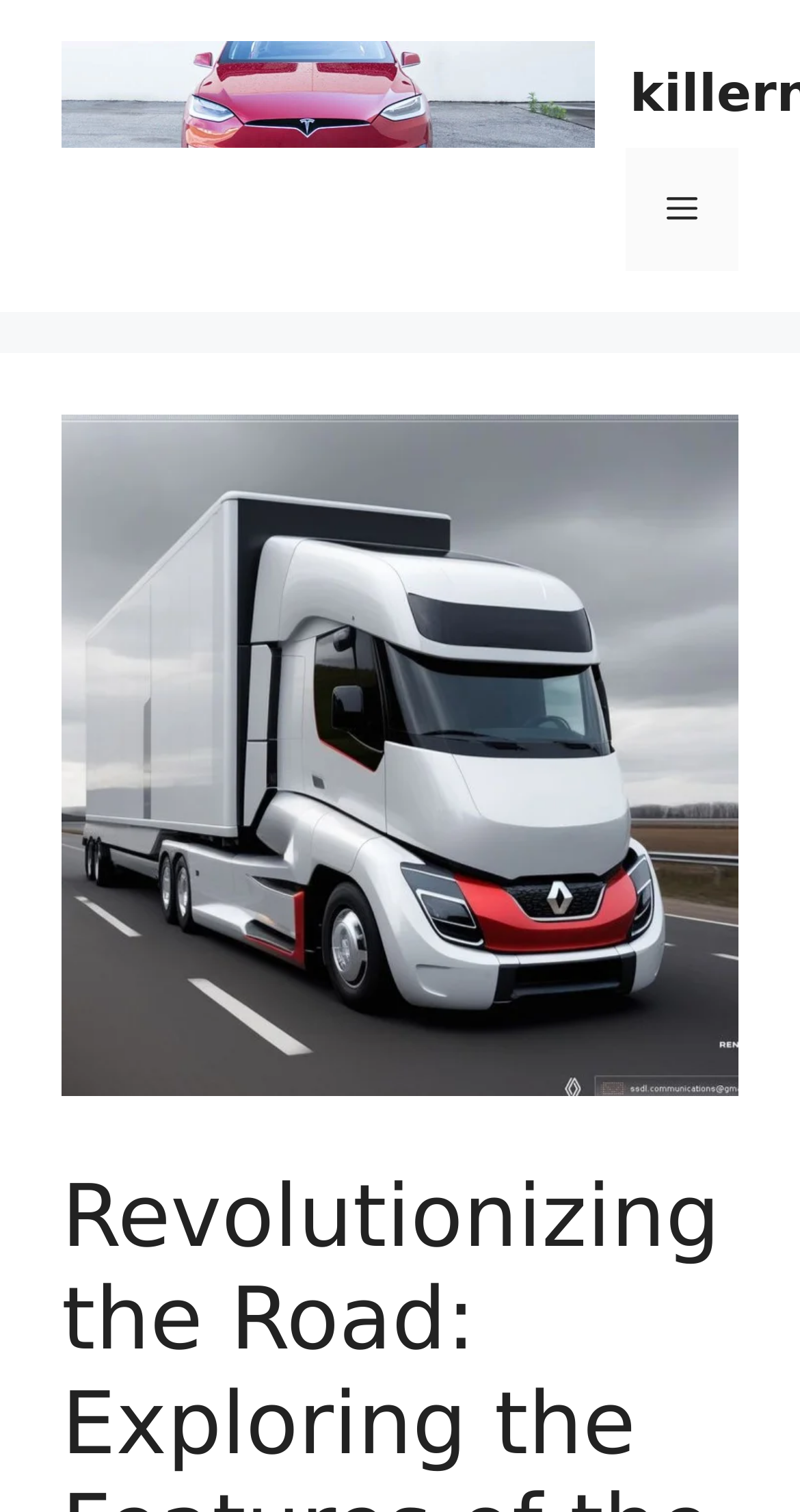From the webpage screenshot, predict the bounding box coordinates (top-left x, top-left y, bottom-right x, bottom-right y) for the UI element described here: alt="killernoodlesg"

[0.077, 0.048, 0.744, 0.076]